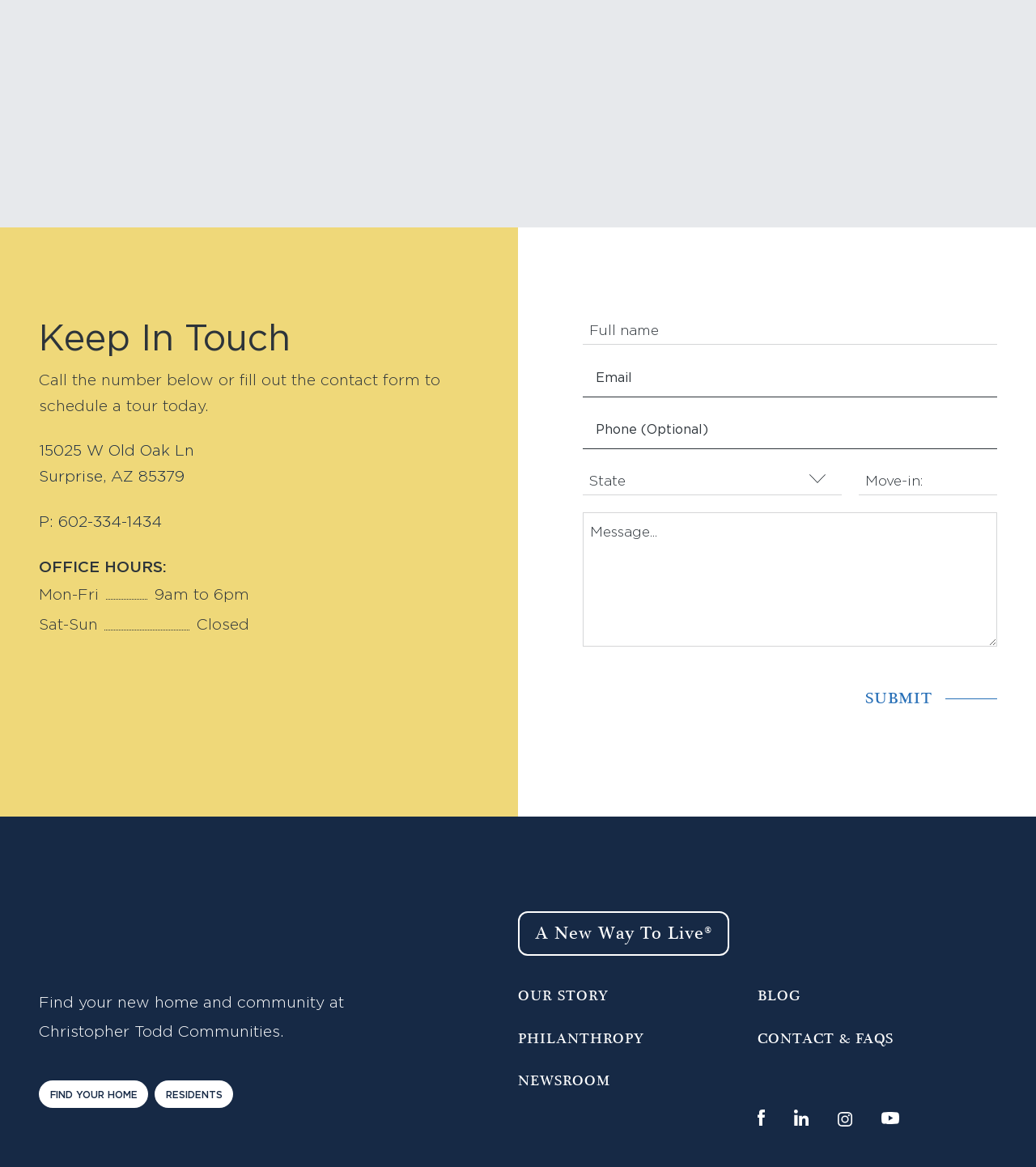Determine the bounding box coordinates in the format (top-left x, top-left y, bottom-right x, bottom-right y). Ensure all values are floating point numbers between 0 and 1. Identify the bounding box of the UI element described by: Residents

[0.149, 0.926, 0.225, 0.949]